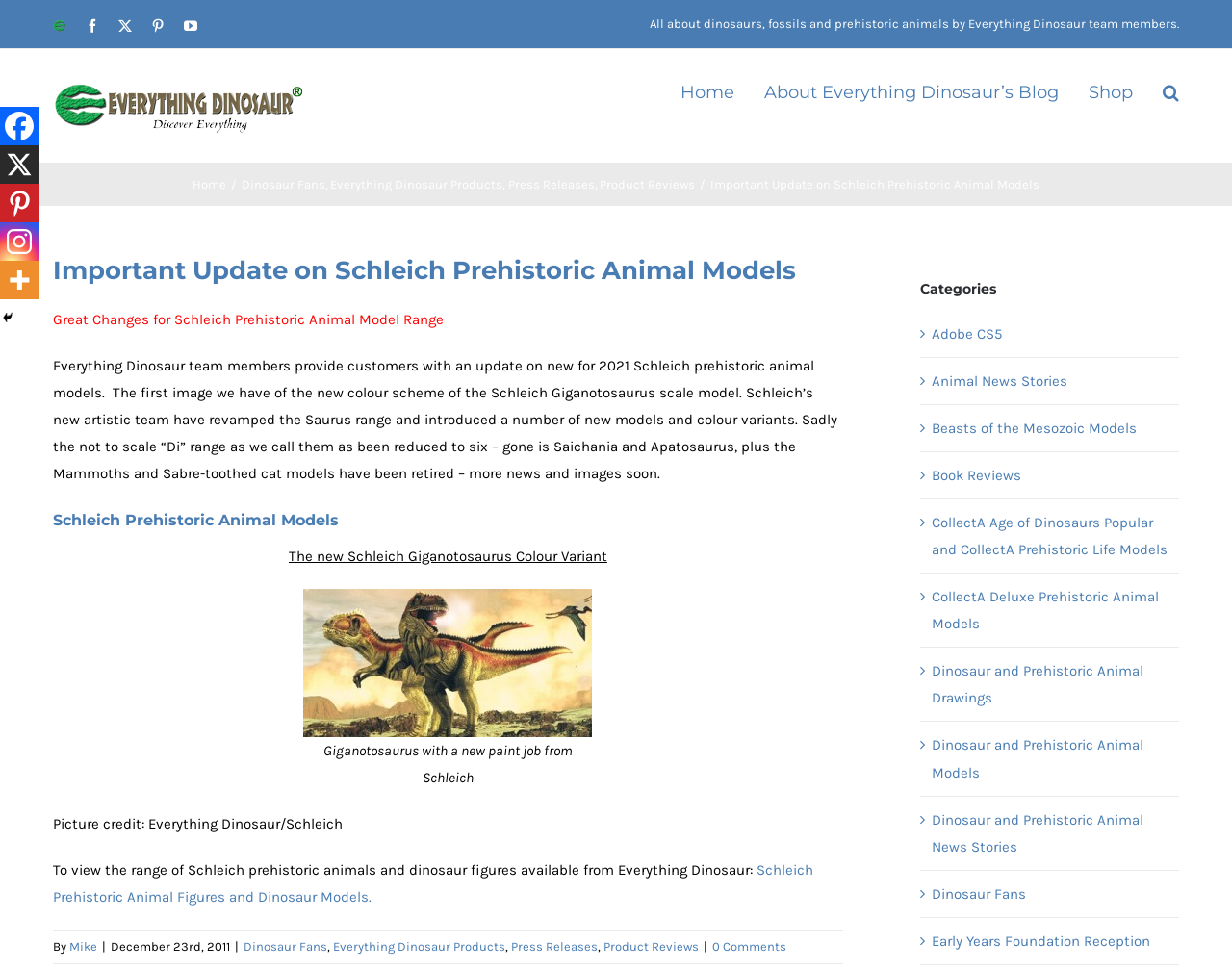What is the website about?
Give a detailed response to the question by analyzing the screenshot.

Based on the webpage content, it appears to be a blog or website focused on dinosaurs and prehistoric animals, with articles and updates on related topics.